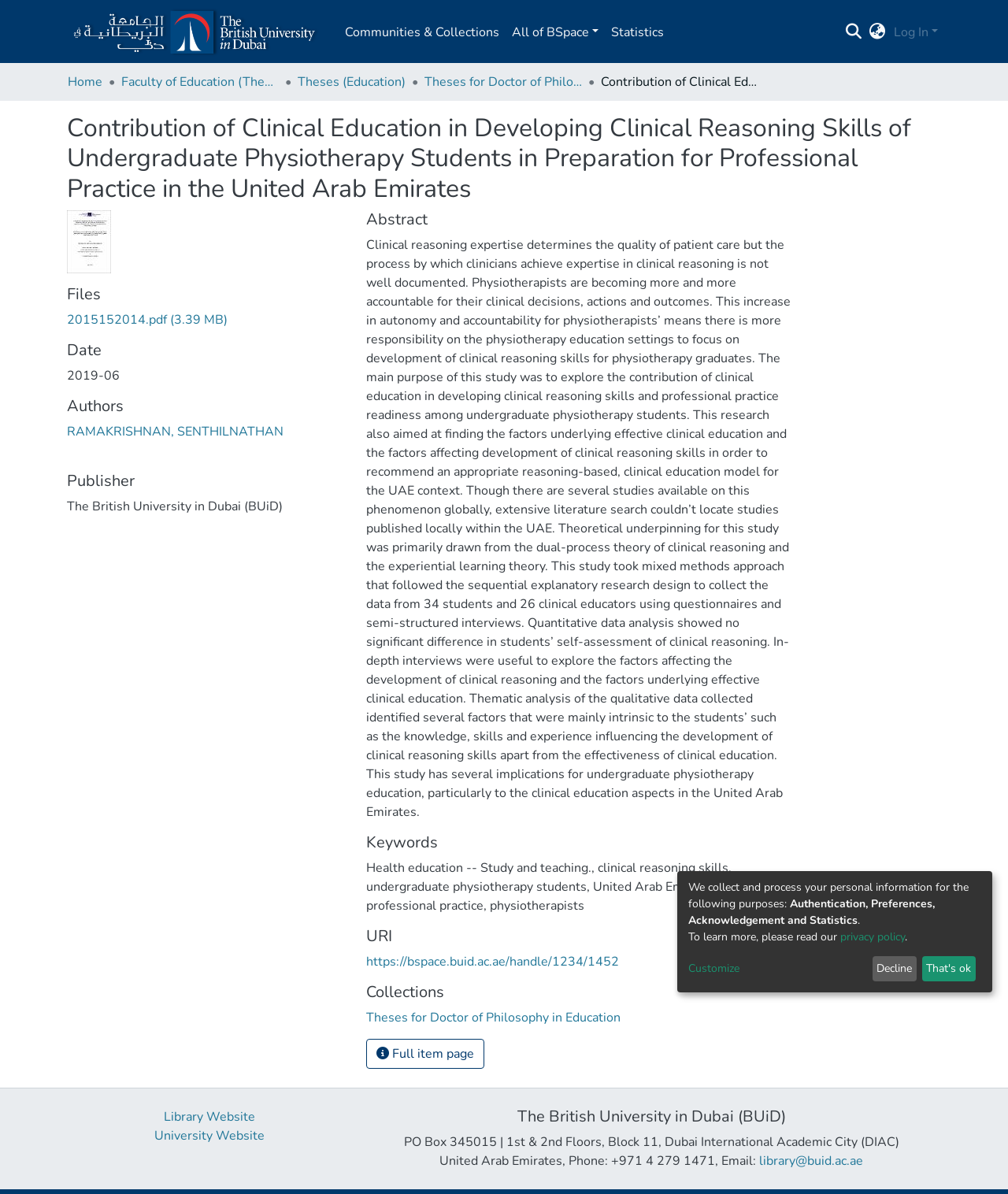Please determine the bounding box coordinates for the element with the description: "Artic Fleet".

None